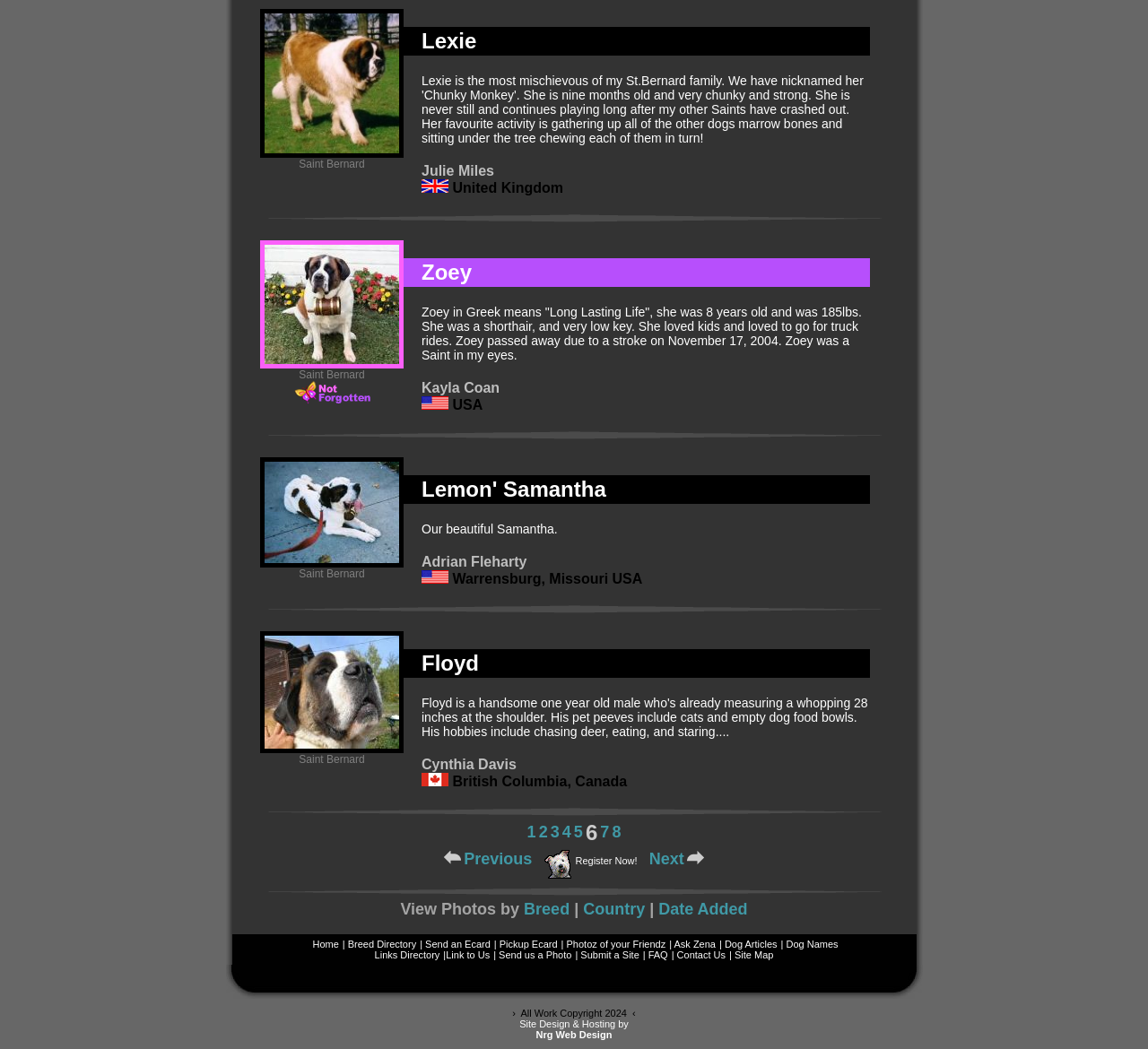Identify the bounding box coordinates of the section to be clicked to complete the task described by the following instruction: "View previous photo". The coordinates should be four float numbers between 0 and 1, formatted as [left, top, right, bottom].

[0.404, 0.81, 0.464, 0.827]